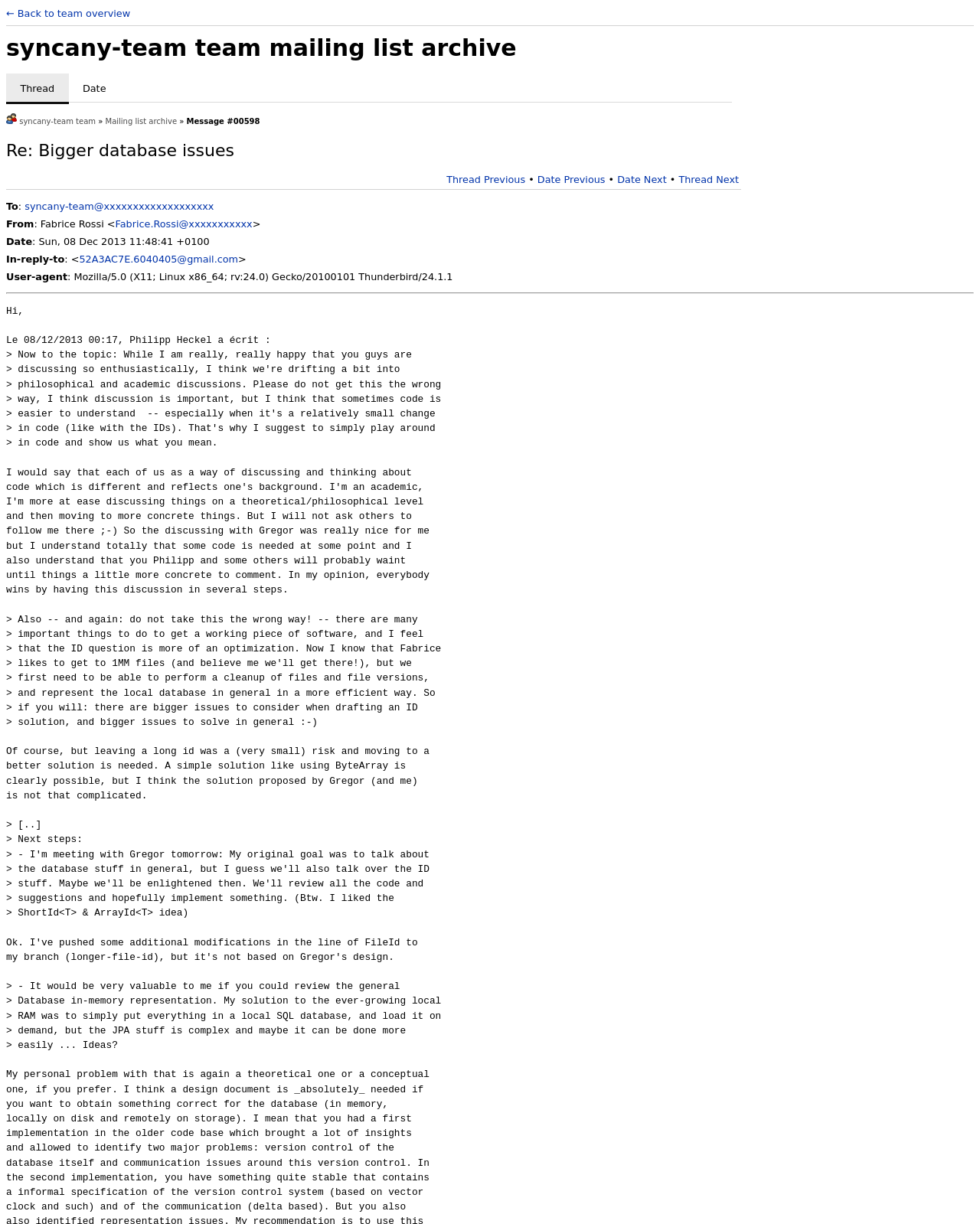What is the date of the message?
From the image, respond with a single word or phrase.

Sun, 08 Dec 2013 11:48:41 +0100